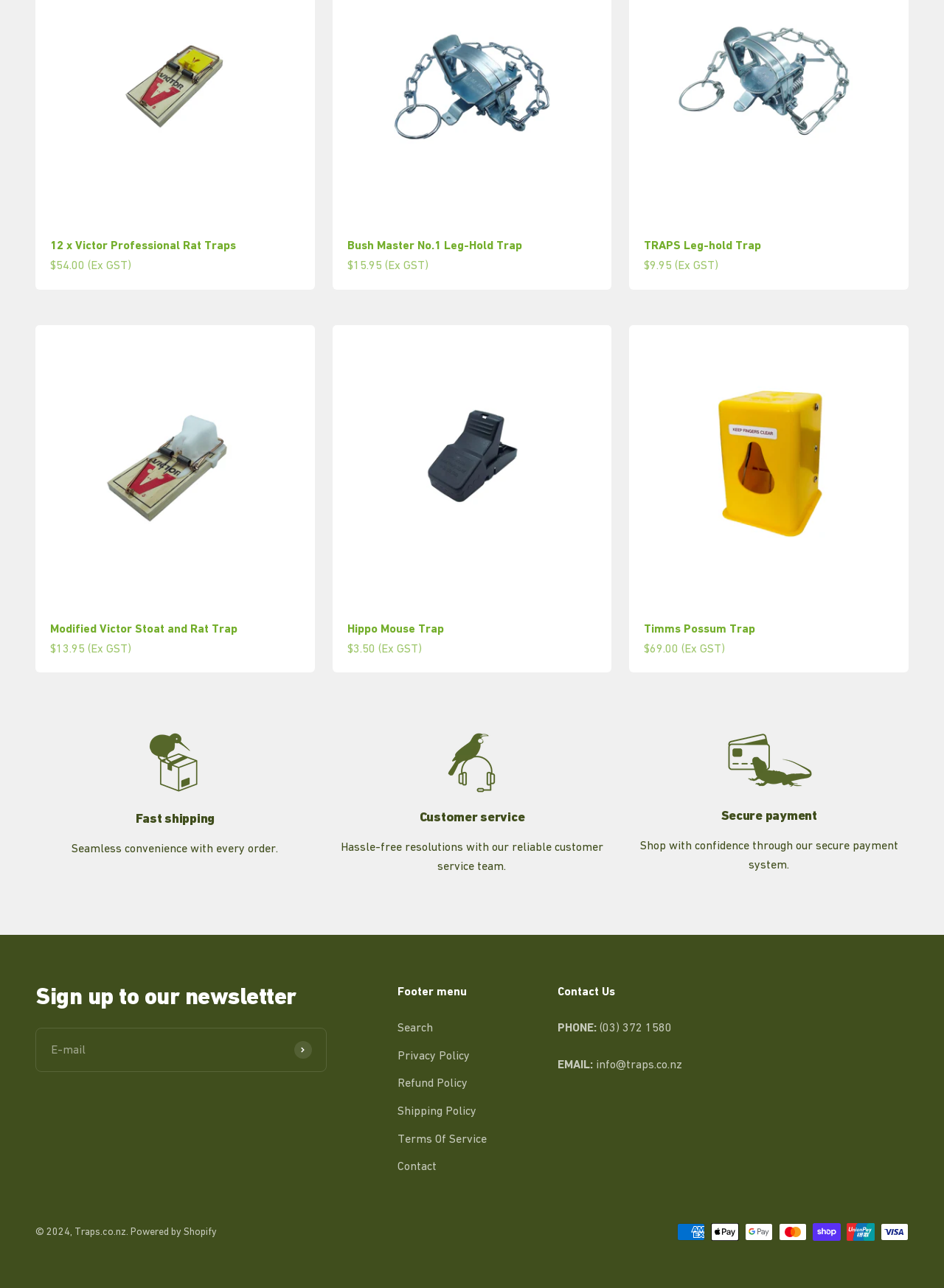What is the email address to contact?
Using the visual information from the image, give a one-word or short-phrase answer.

info@traps.co.nz